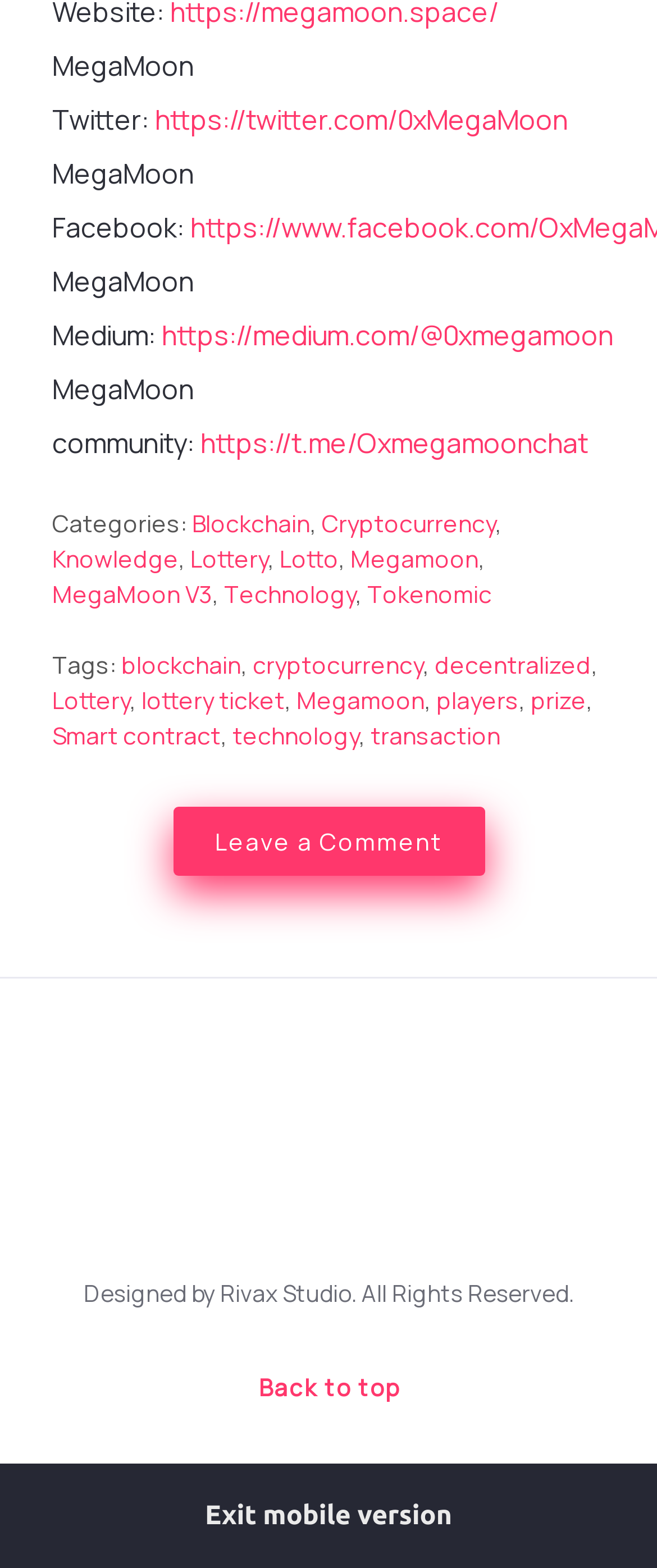Could you determine the bounding box coordinates of the clickable element to complete the instruction: "Visit MegaMoon Twitter page"? Provide the coordinates as four float numbers between 0 and 1, i.e., [left, top, right, bottom].

[0.236, 0.065, 0.864, 0.088]